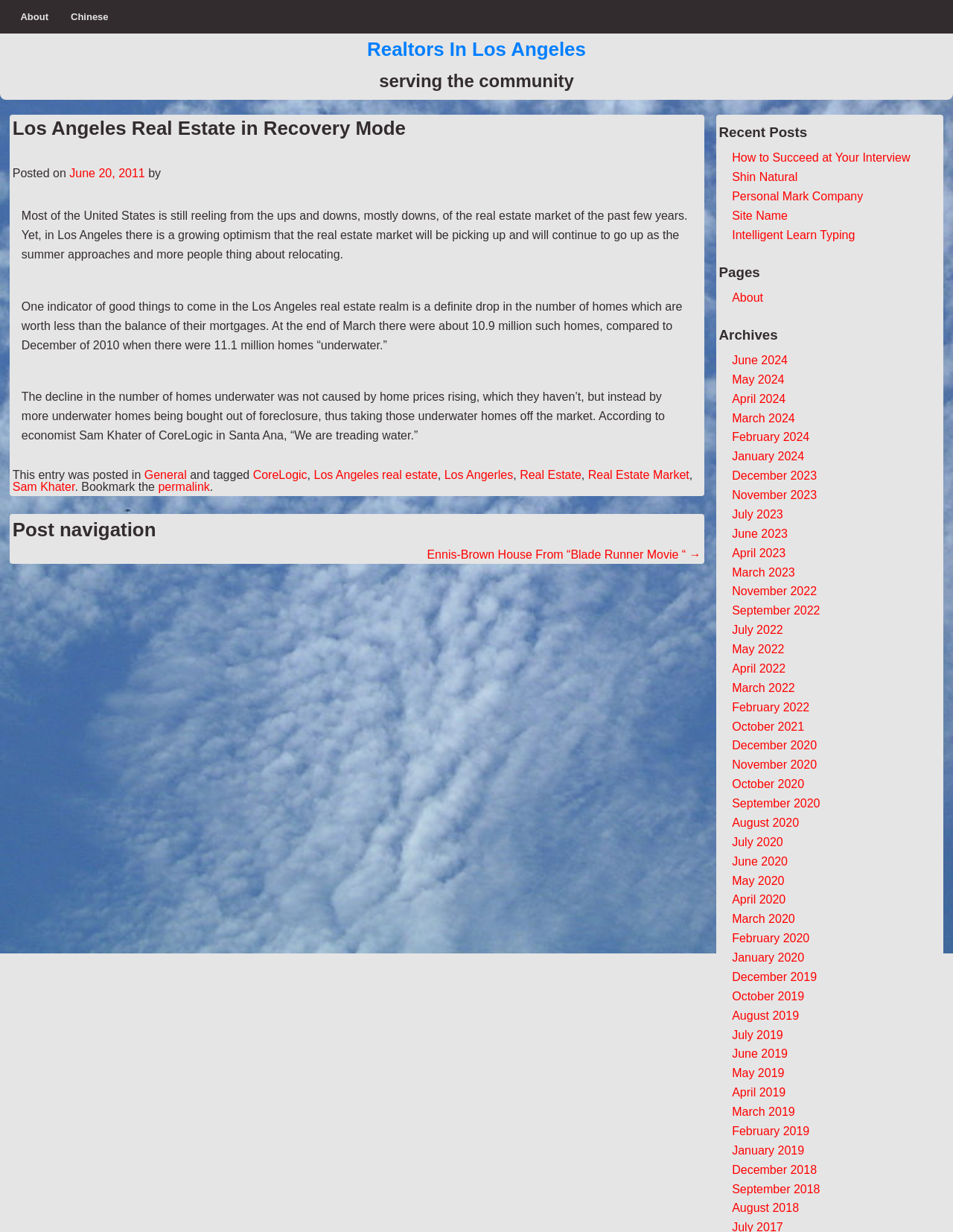Pinpoint the bounding box coordinates for the area that should be clicked to perform the following instruction: "Navigate to the 'Post navigation'".

[0.013, 0.419, 0.736, 0.441]